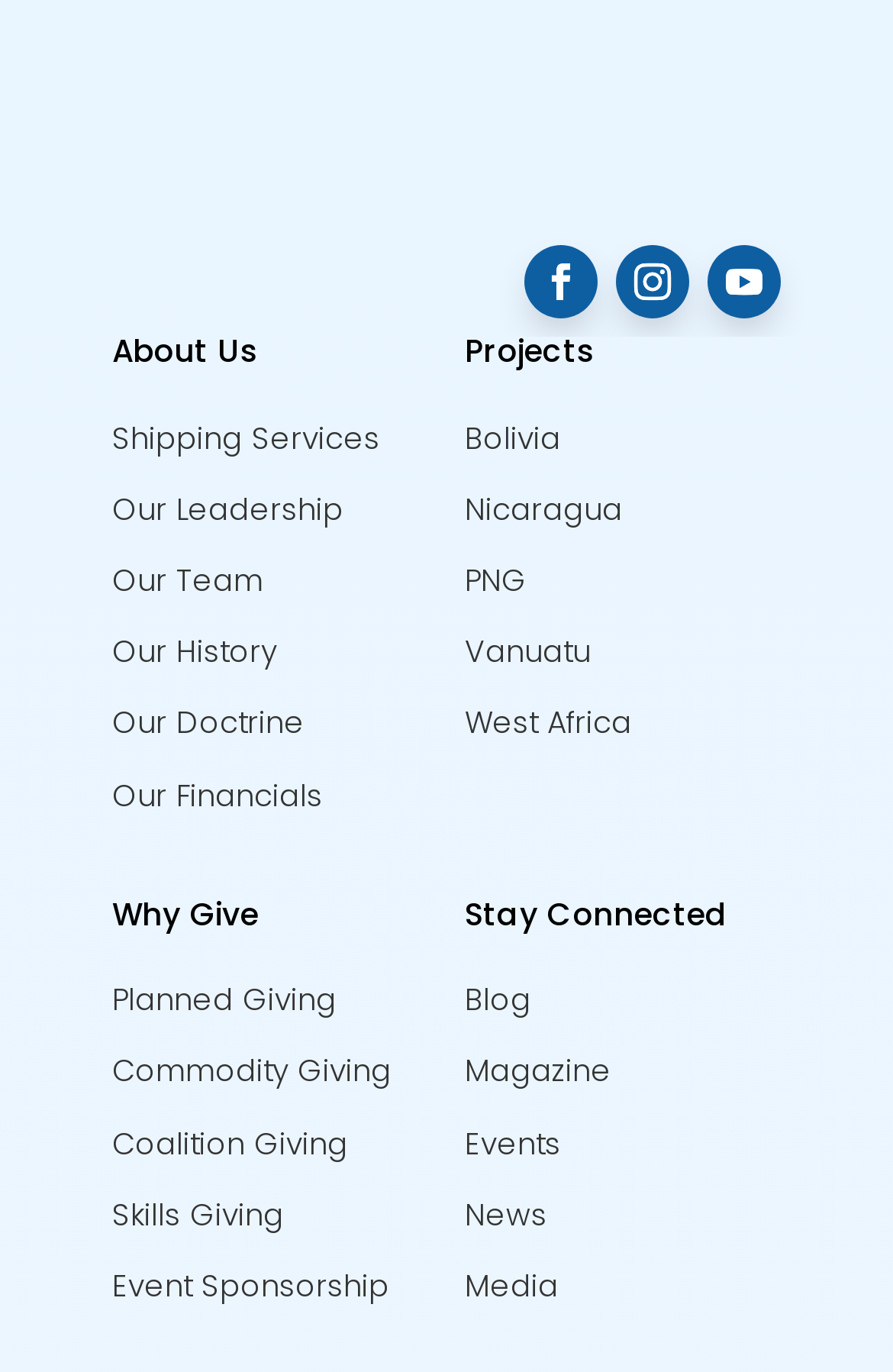Given the description "Follow", provide the bounding box coordinates of the corresponding UI element.

[0.69, 0.179, 0.772, 0.232]